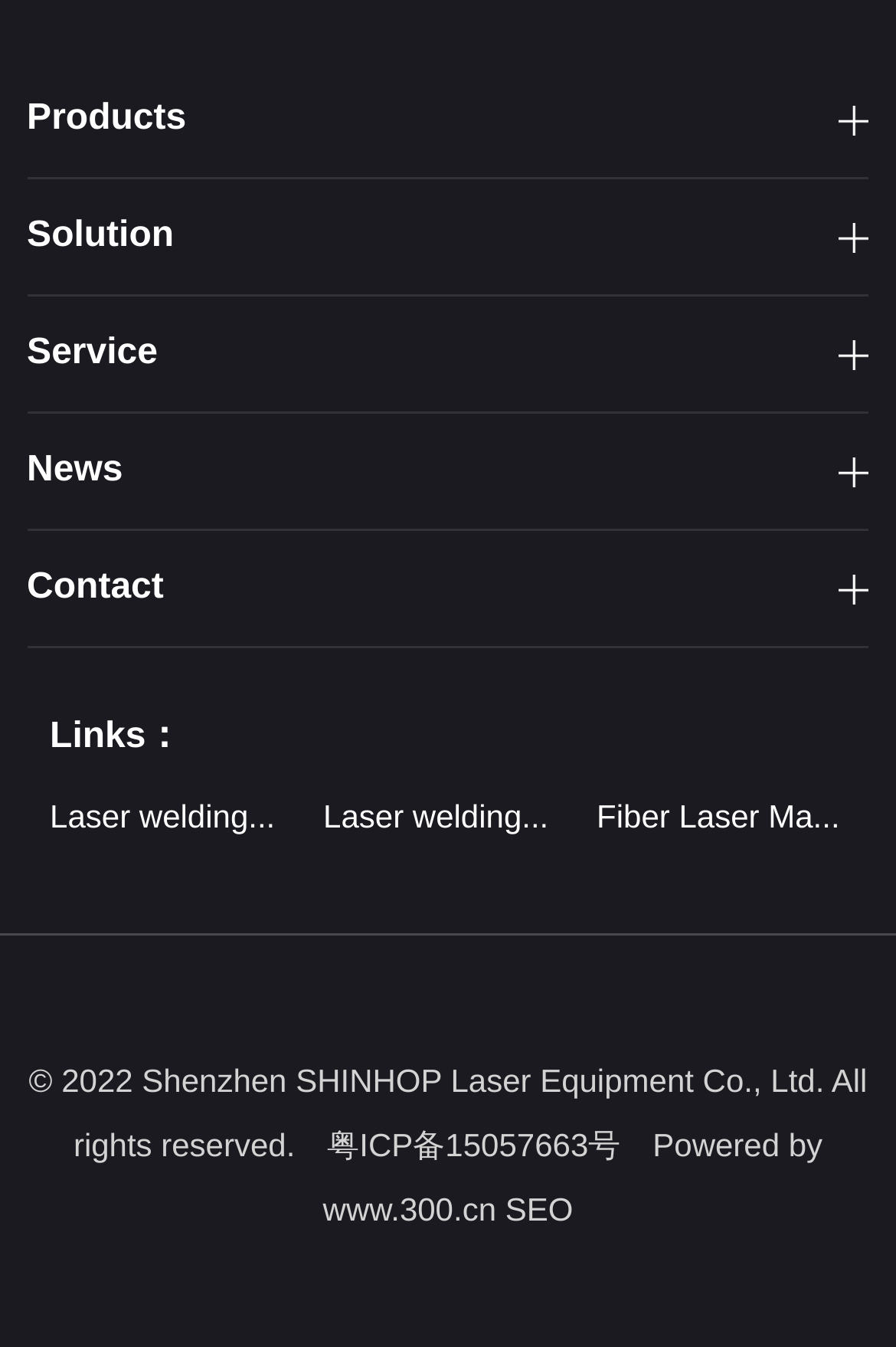Locate the bounding box coordinates of the element I should click to achieve the following instruction: "Check the company's copyright information".

[0.032, 0.788, 0.968, 0.863]